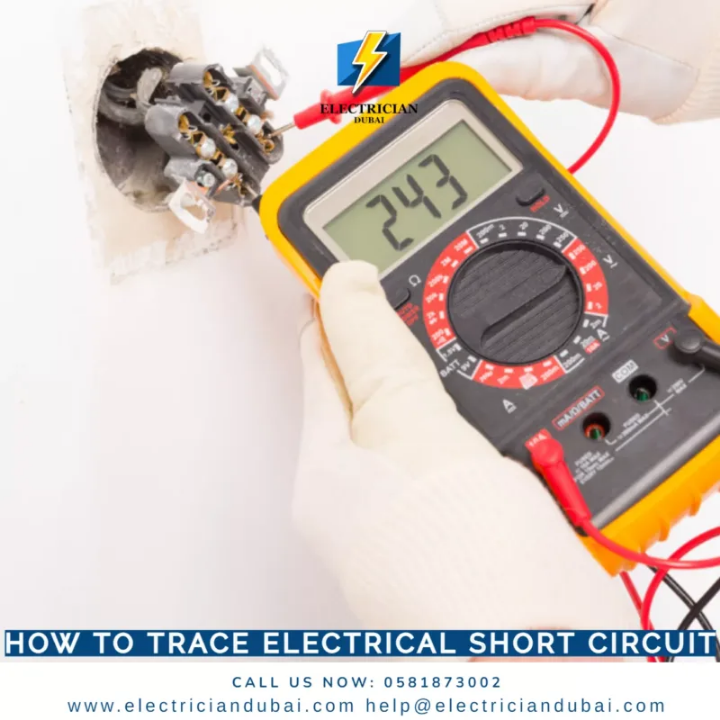What is the name of the service featured in the image?
Please respond to the question with a detailed and thorough explanation.

The logo 'Electrician Dubai' is prominently displayed above the image, indicating that the service is a professional electrician service based in Dubai, specializing in electrical repairs and maintenance.